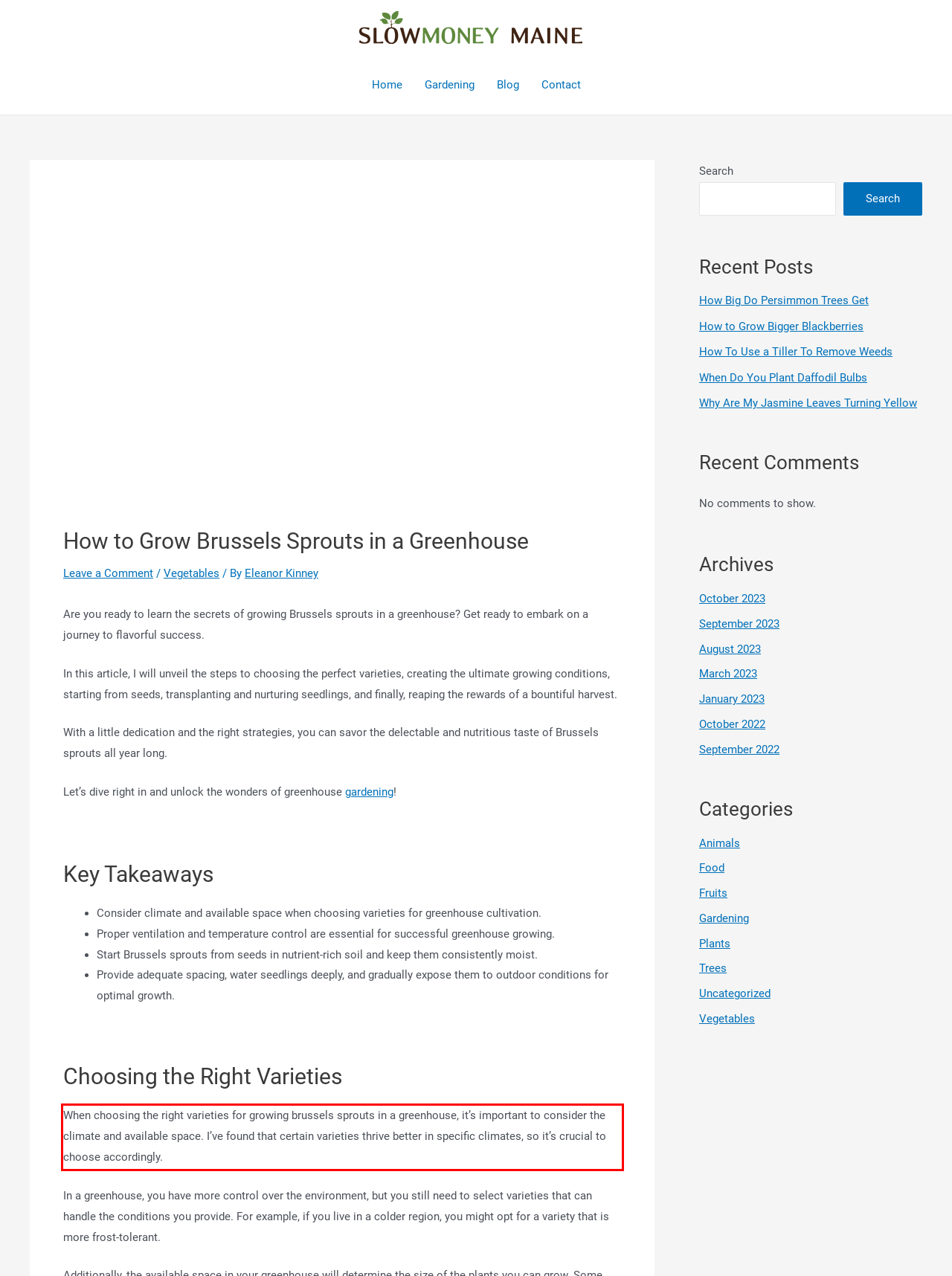Please look at the screenshot provided and find the red bounding box. Extract the text content contained within this bounding box.

When choosing the right varieties for growing brussels sprouts in a greenhouse, it’s important to consider the climate and available space. I’ve found that certain varieties thrive better in specific climates, so it’s crucial to choose accordingly.